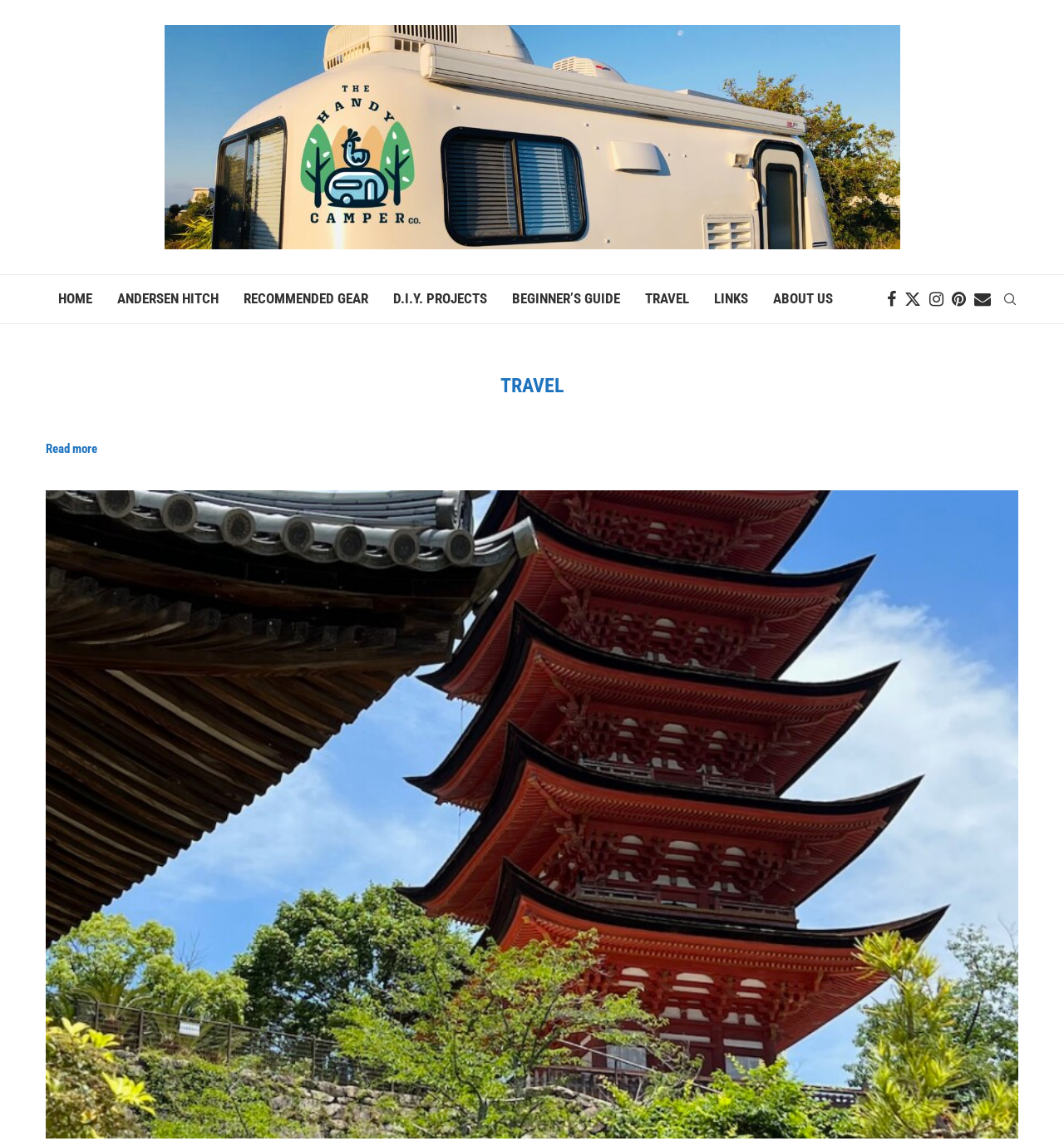Determine the bounding box coordinates for the area that should be clicked to carry out the following instruction: "read more about Casita travels".

[0.043, 0.382, 0.091, 0.404]